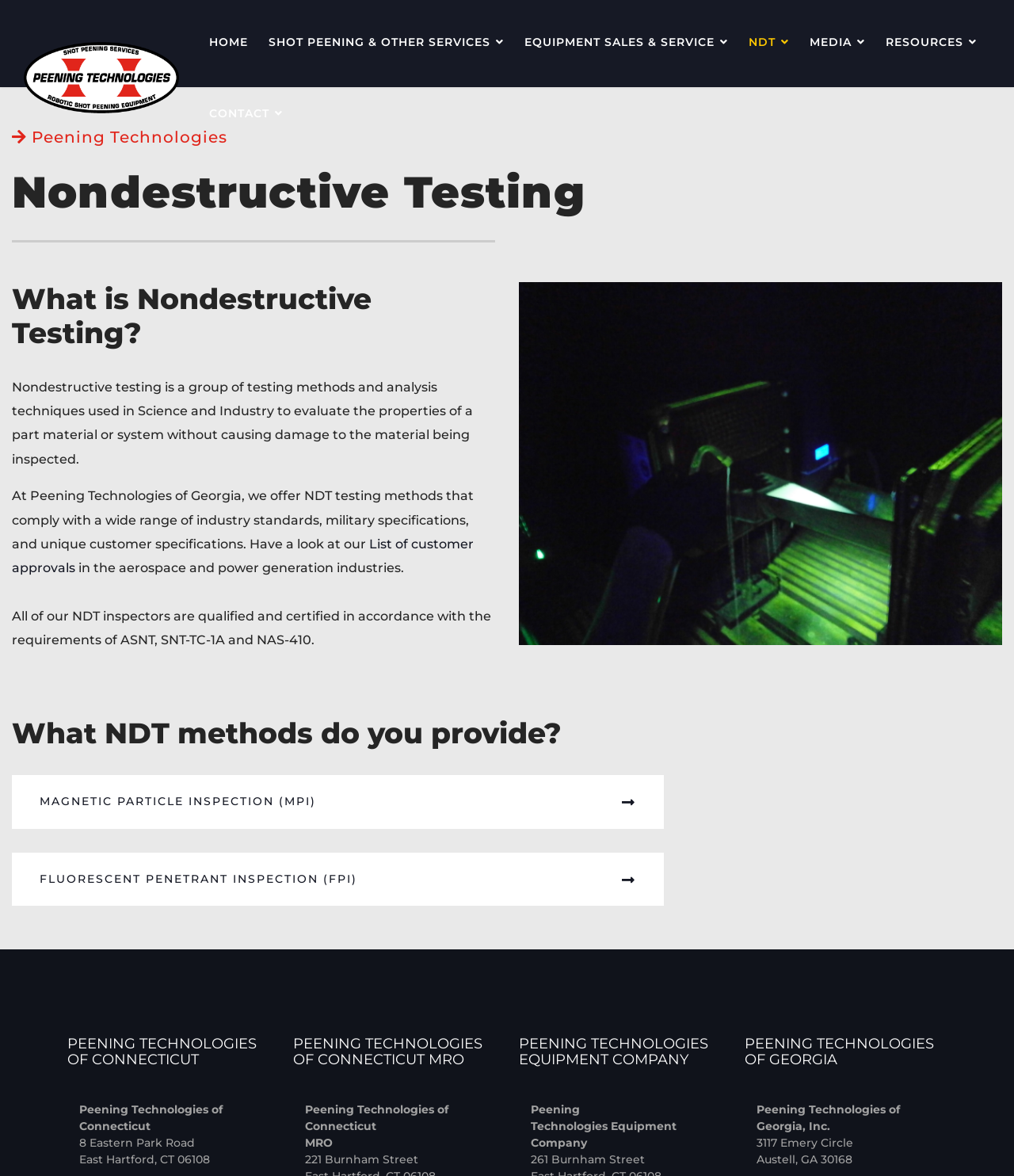What is the main service provided by Peening Technologies?
Answer the question with a detailed explanation, including all necessary information.

Based on the webpage content, Peening Technologies provides Nondestructive Testing (NDT) services, which is a group of testing methods and analysis techniques used to evaluate the properties of a part material or system without causing damage to the material being inspected.